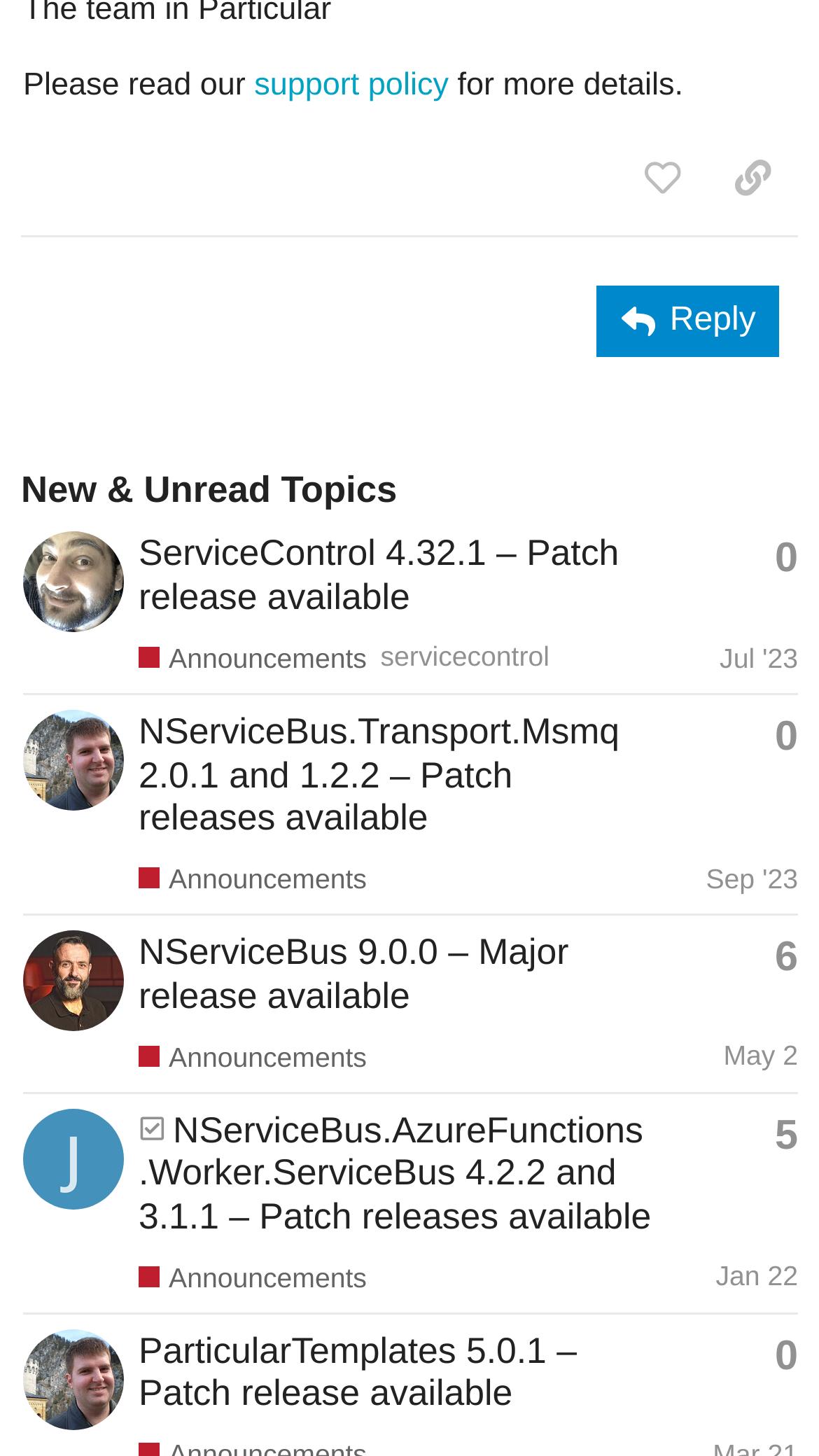Find the bounding box coordinates corresponding to the UI element with the description: "Reply". The coordinates should be formatted as [left, top, right, bottom], with values as floats between 0 and 1.

[0.729, 0.196, 0.952, 0.245]